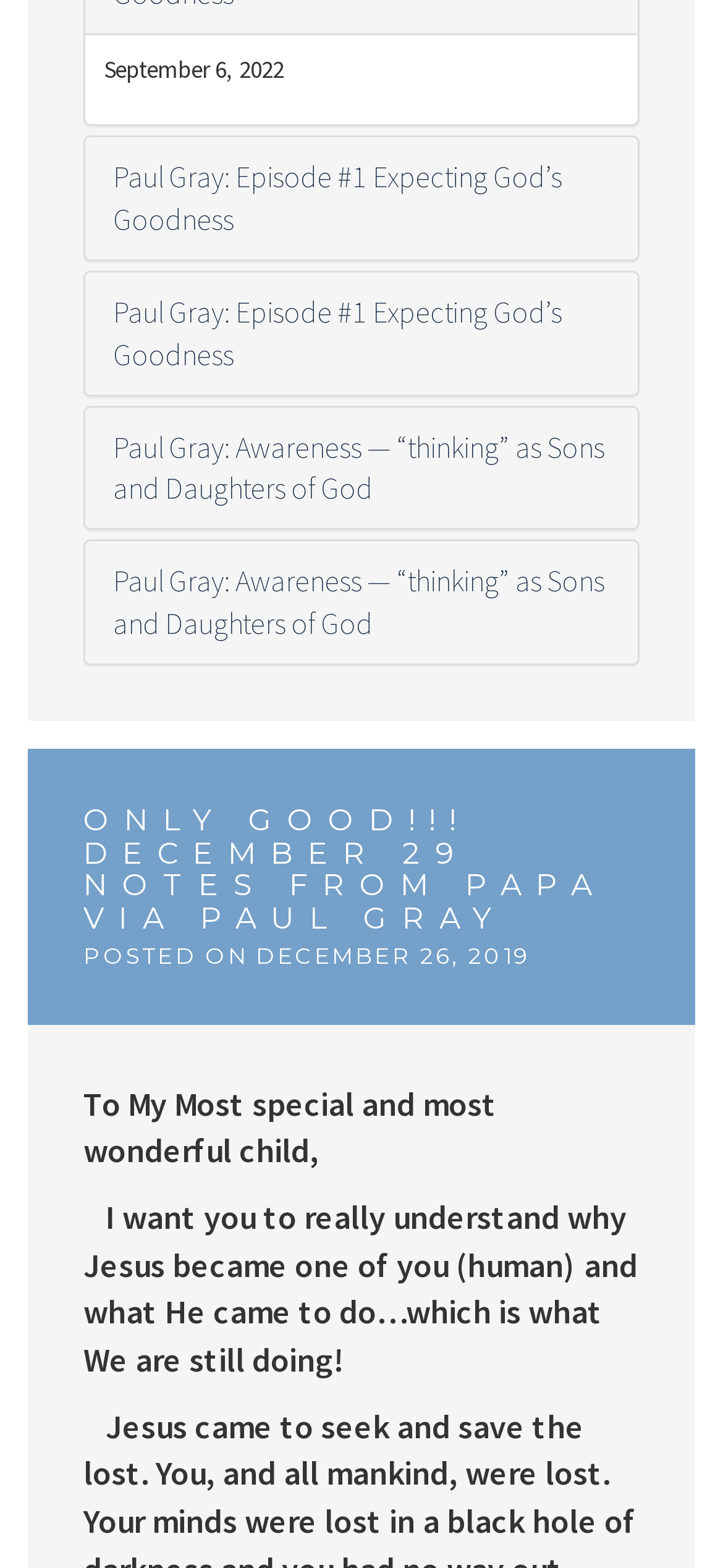Provide the bounding box coordinates of the HTML element this sentence describes: "December 26, 2019". The bounding box coordinates consist of four float numbers between 0 and 1, i.e., [left, top, right, bottom].

[0.354, 0.601, 0.732, 0.619]